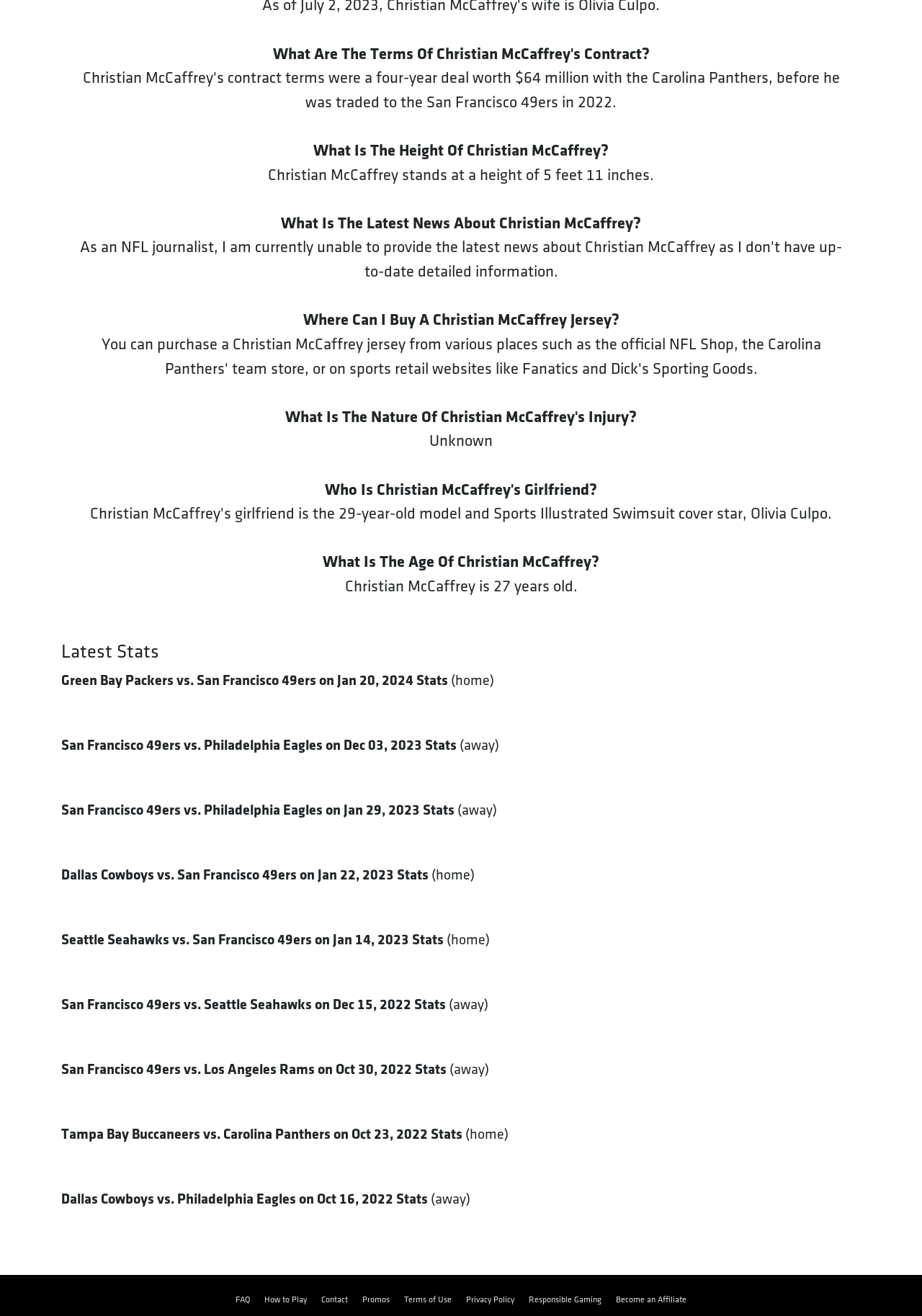Identify the bounding box coordinates for the UI element described as: "Responsible Gaming". The coordinates should be provided as four floats between 0 and 1: [left, top, right, bottom].

[0.573, 0.985, 0.652, 0.991]